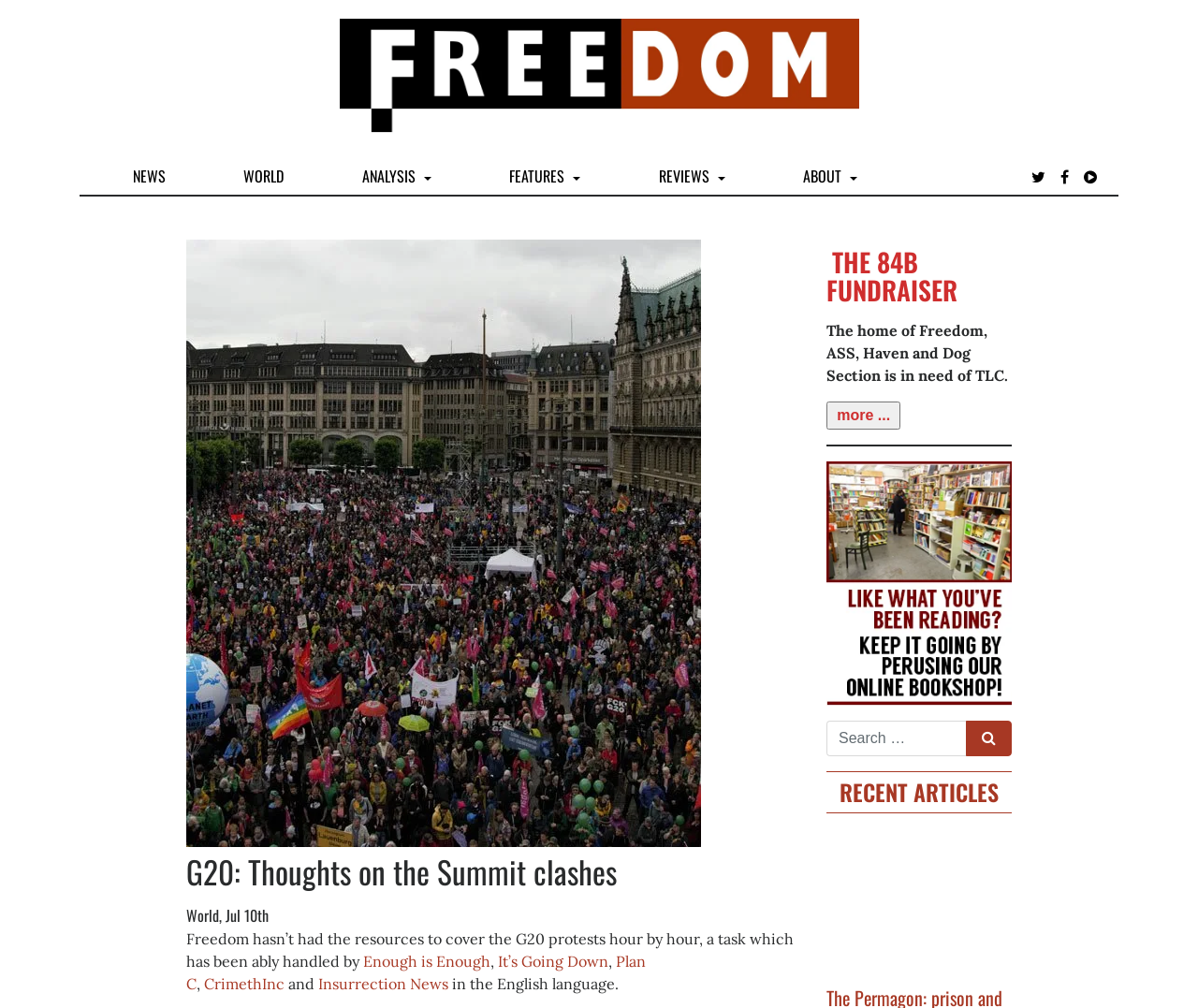Examine the image carefully and respond to the question with a detailed answer: 
What is the topic of the article mentioned in the heading?

The heading of the article is 'G20: Thoughts on the Summit clashes', which indicates that the topic of the article is related to the G20 Summit clashes.